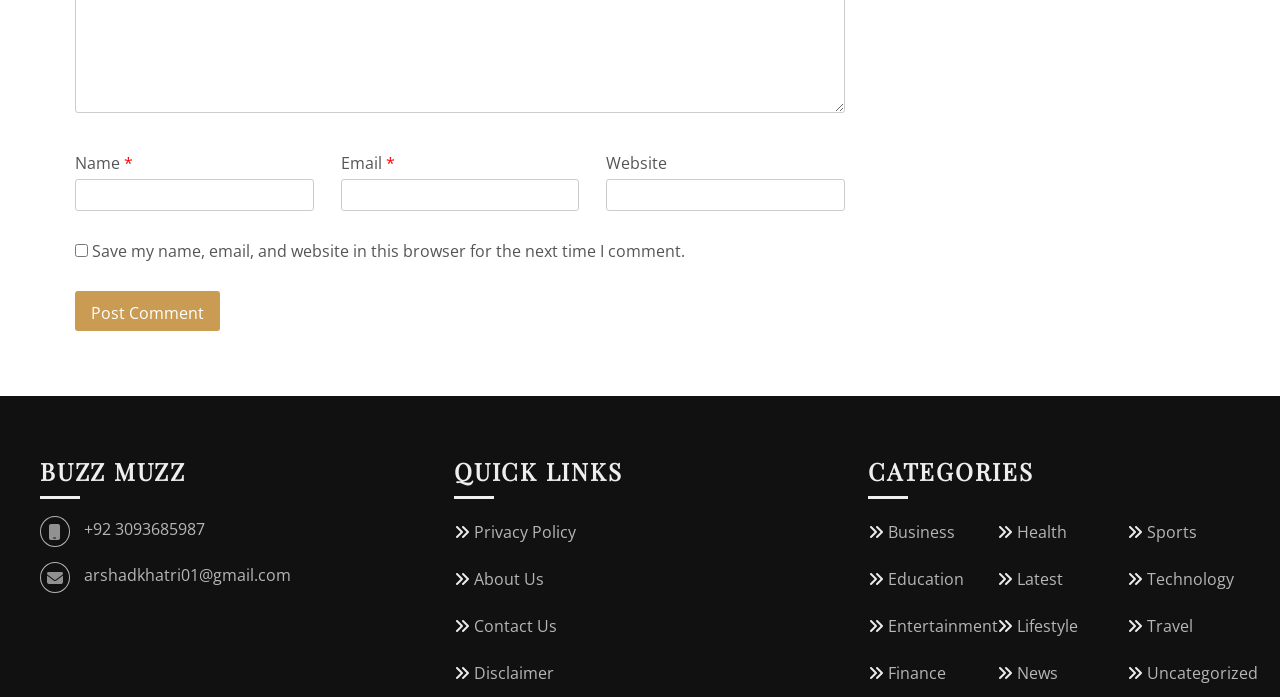Find the bounding box coordinates for the element that must be clicked to complete the instruction: "Enter your name". The coordinates should be four float numbers between 0 and 1, indicated as [left, top, right, bottom].

[0.059, 0.257, 0.245, 0.303]